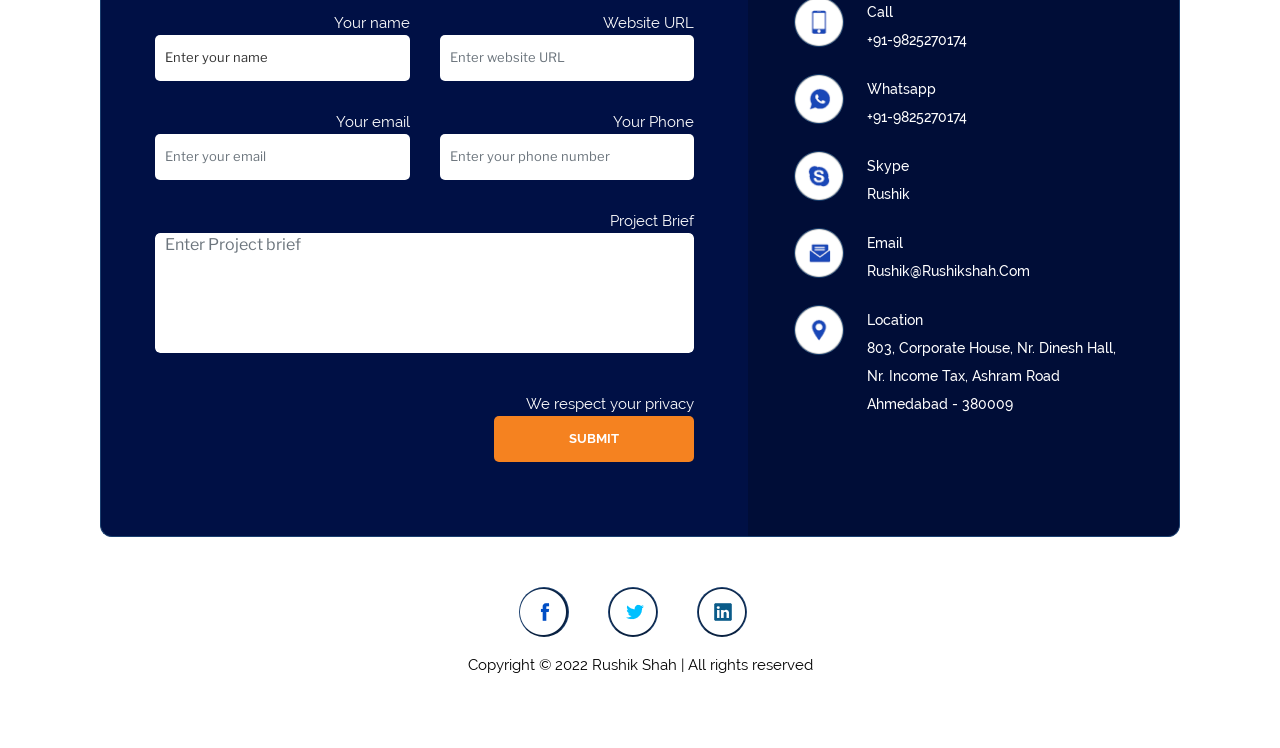Can you find the bounding box coordinates of the area I should click to execute the following instruction: "Learn about NEHA eLearning"?

None